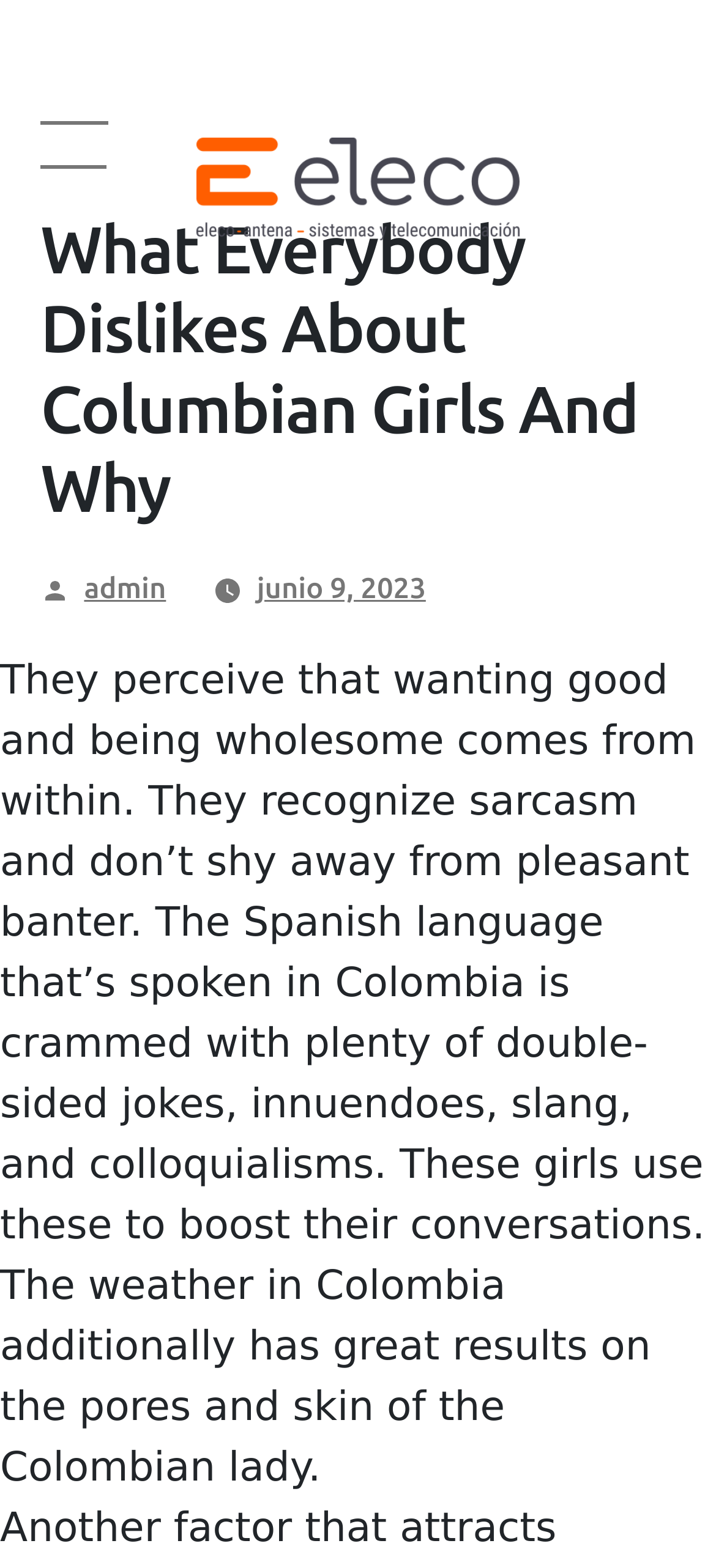Create a detailed description of the webpage's content and layout.

The webpage appears to be a blog post or article discussing Colombian girls. At the top, there is a link and an image side by side, taking up the full width of the page. Below them, there is a header section that spans almost the entire width of the page. Within this section, there are two headings, with the main title "What Everybody Dislikes About Columbian Girls And Why" positioned below a smaller heading. 

To the right of the main title, there is a section with the author's name "admin" and the date "junio 9, 2023" in a smaller font. The date is accompanied by a time element, although the exact time is not specified.

The main content of the article is a block of text that occupies most of the page's width and height. The text describes the characteristics of Colombian girls, including their self-perception, sense of humor, and conversational style. It also mentions the effect of the Colombian weather on their skin.